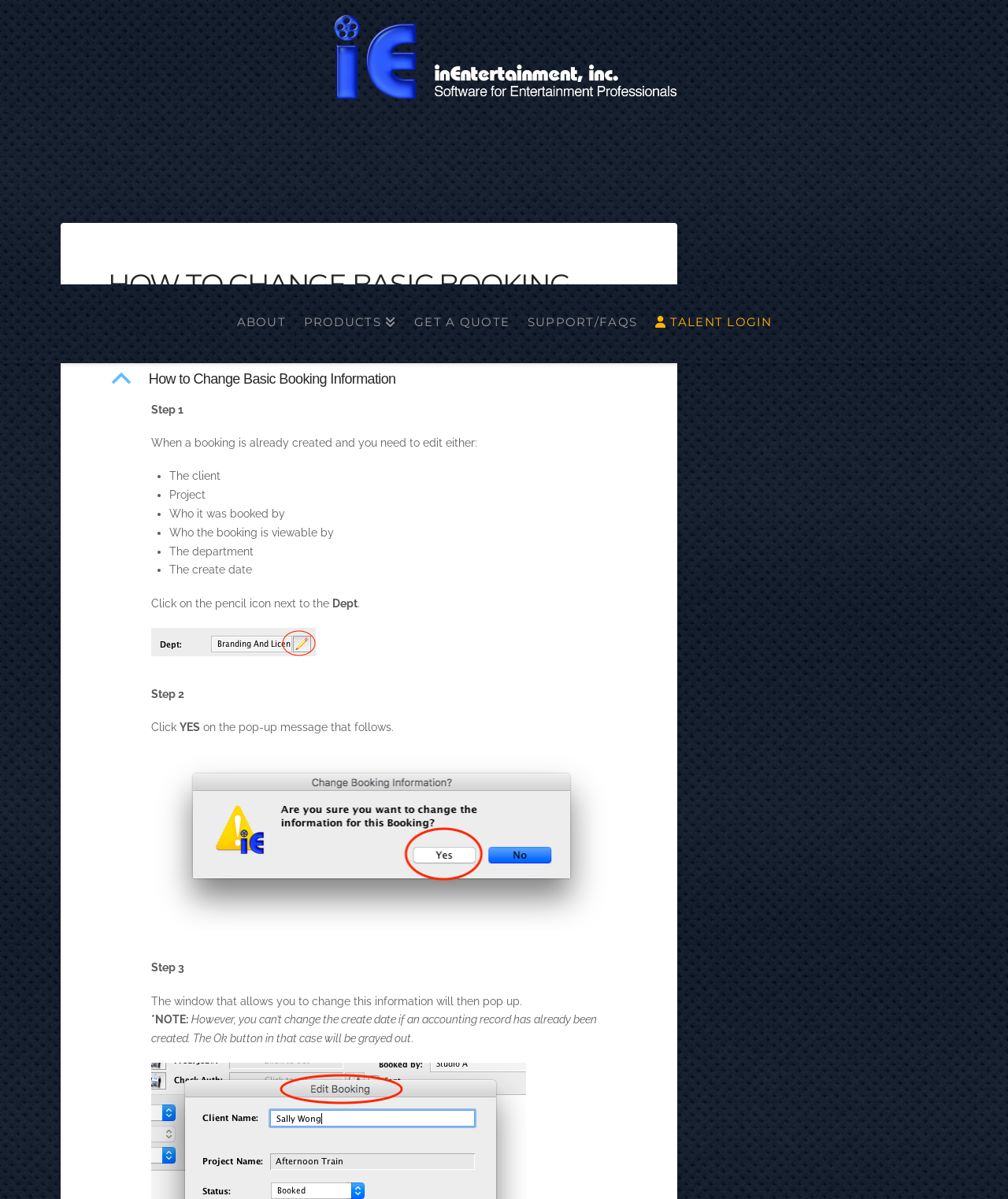What is the purpose of the 'Back To Start' link?
Refer to the image and provide a one-word or short phrase answer.

Go back to the start